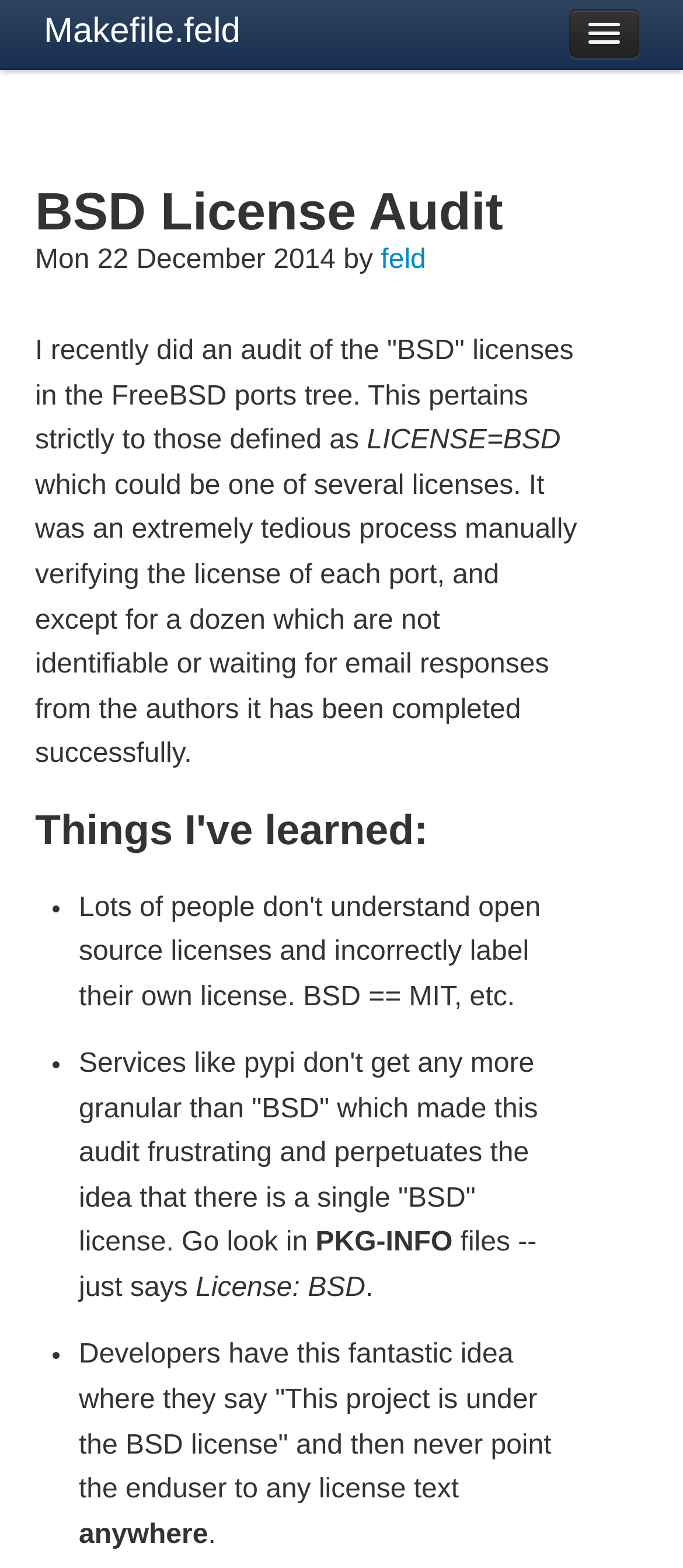What is the status of the audit?
Provide a concise answer using a single word or phrase based on the image.

Completed successfully